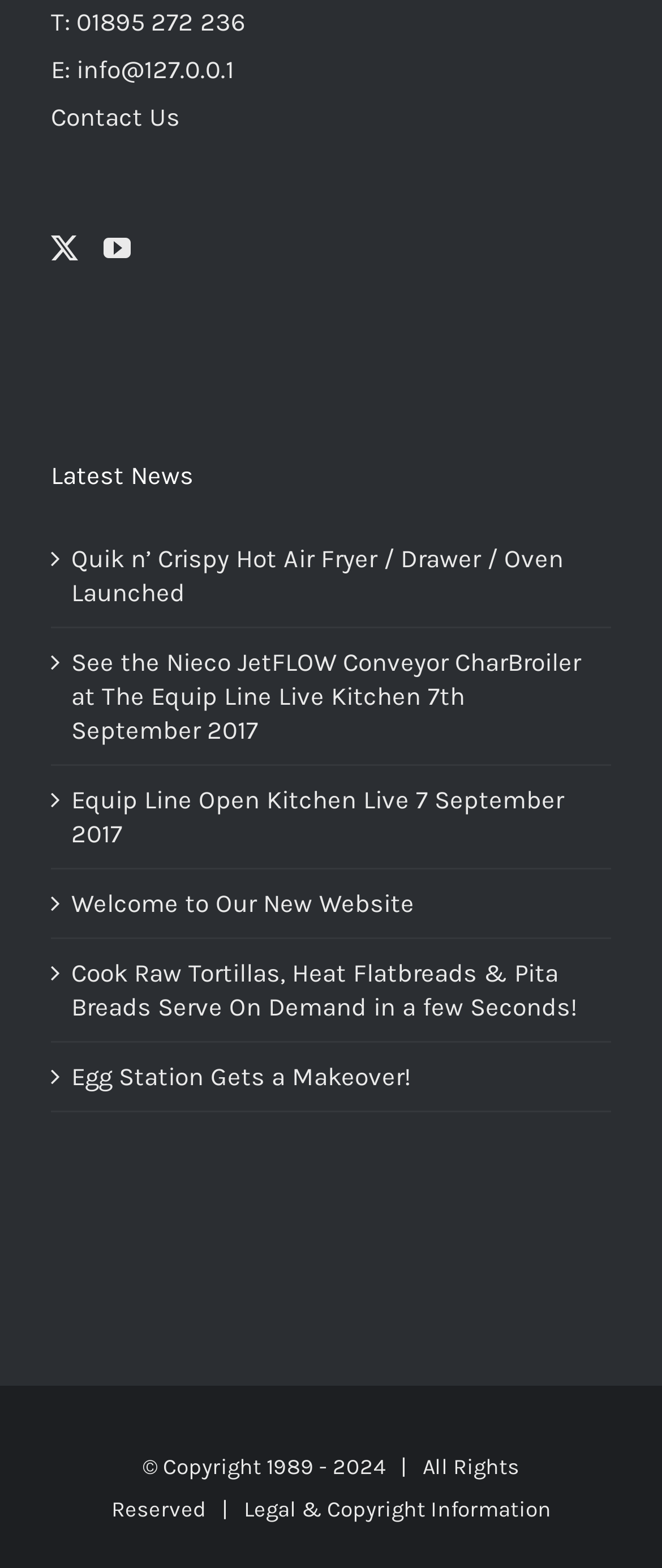Carefully examine the image and provide an in-depth answer to the question: What is the company's email address?

The company's email address can be found in the top section of the webpage, next to the label 'E:', which is a common notation for email addresses.